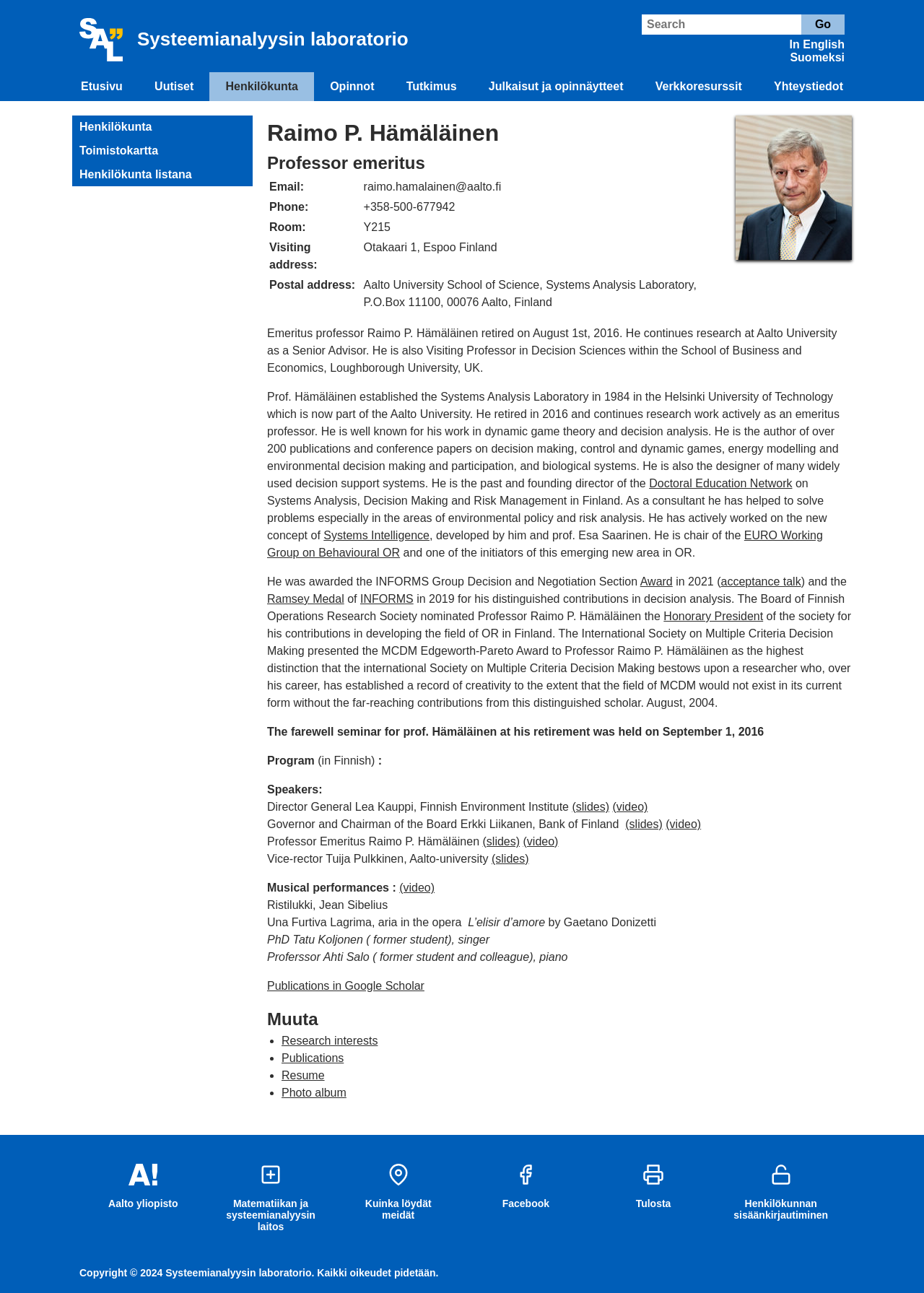Answer the following query with a single word or phrase:
What award did the professor receive in 2021?

INFORMS Group Decision and Negotiation Section Award